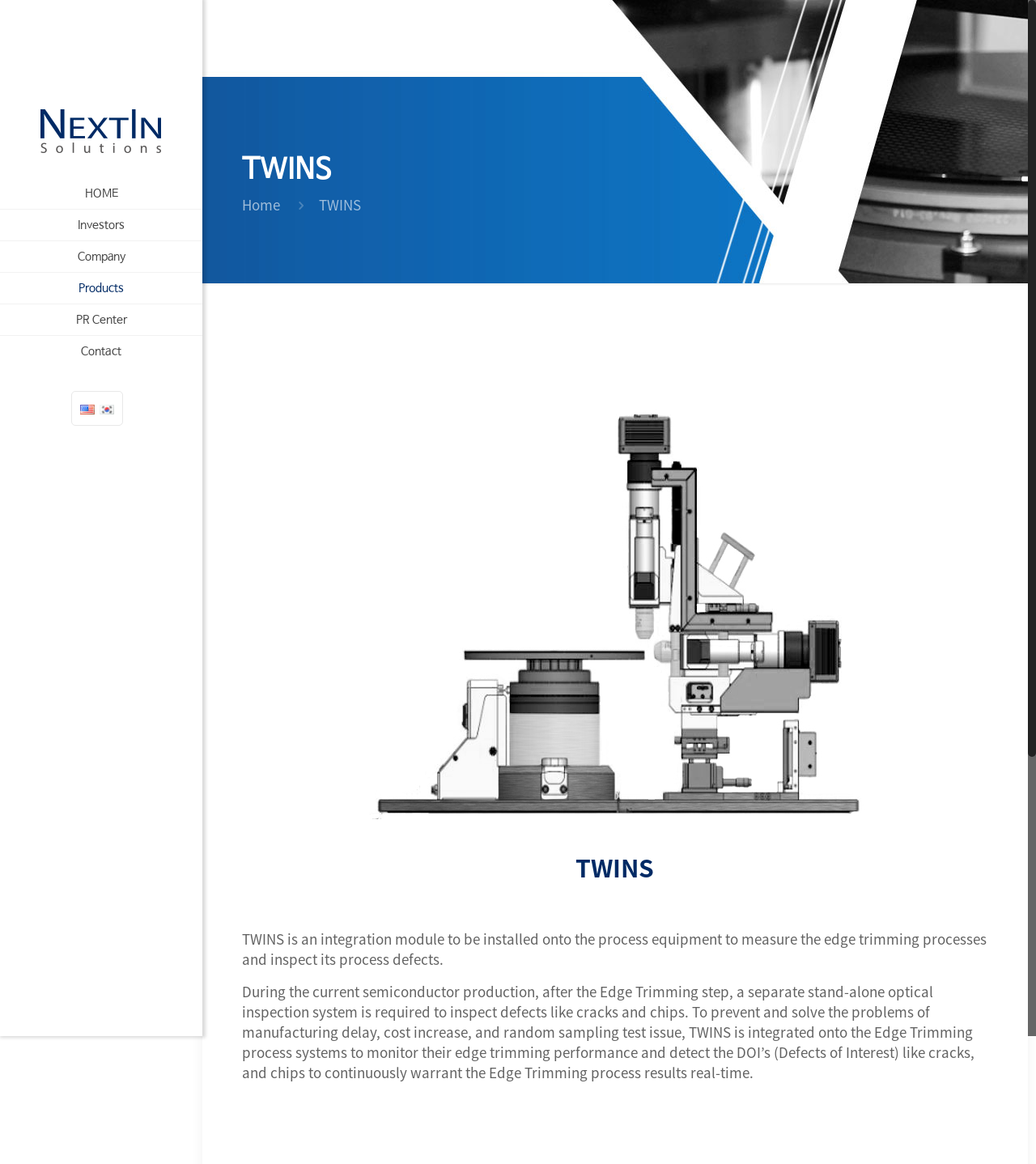Please identify the bounding box coordinates for the region that you need to click to follow this instruction: "contact us".

[0.0, 0.289, 0.195, 0.315]